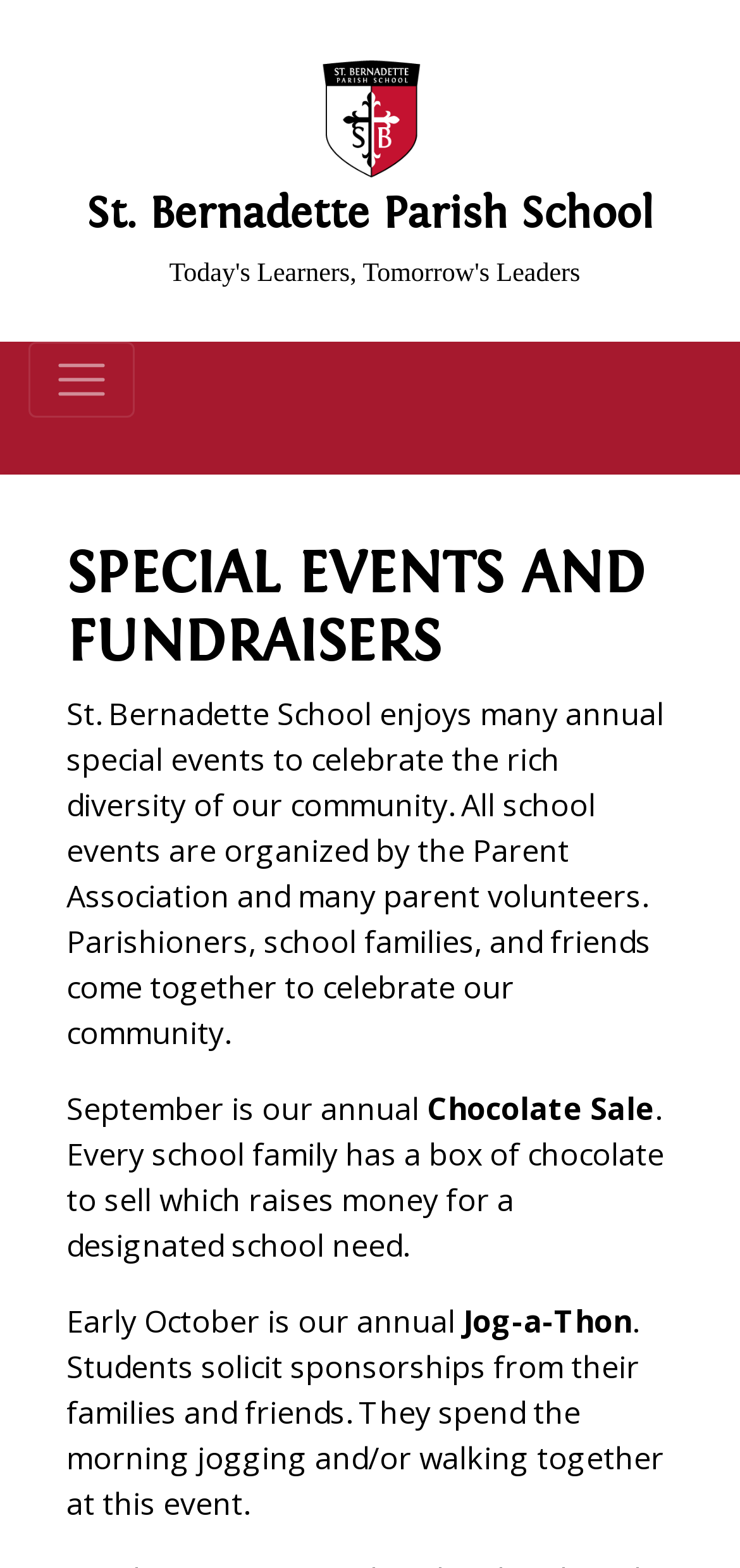Please specify the bounding box coordinates in the format (top-left x, top-left y, bottom-right x, bottom-right y), with values ranging from 0 to 1. Identify the bounding box for the UI component described as follows: St. Bernadette Parish School

[0.038, 0.121, 0.962, 0.153]